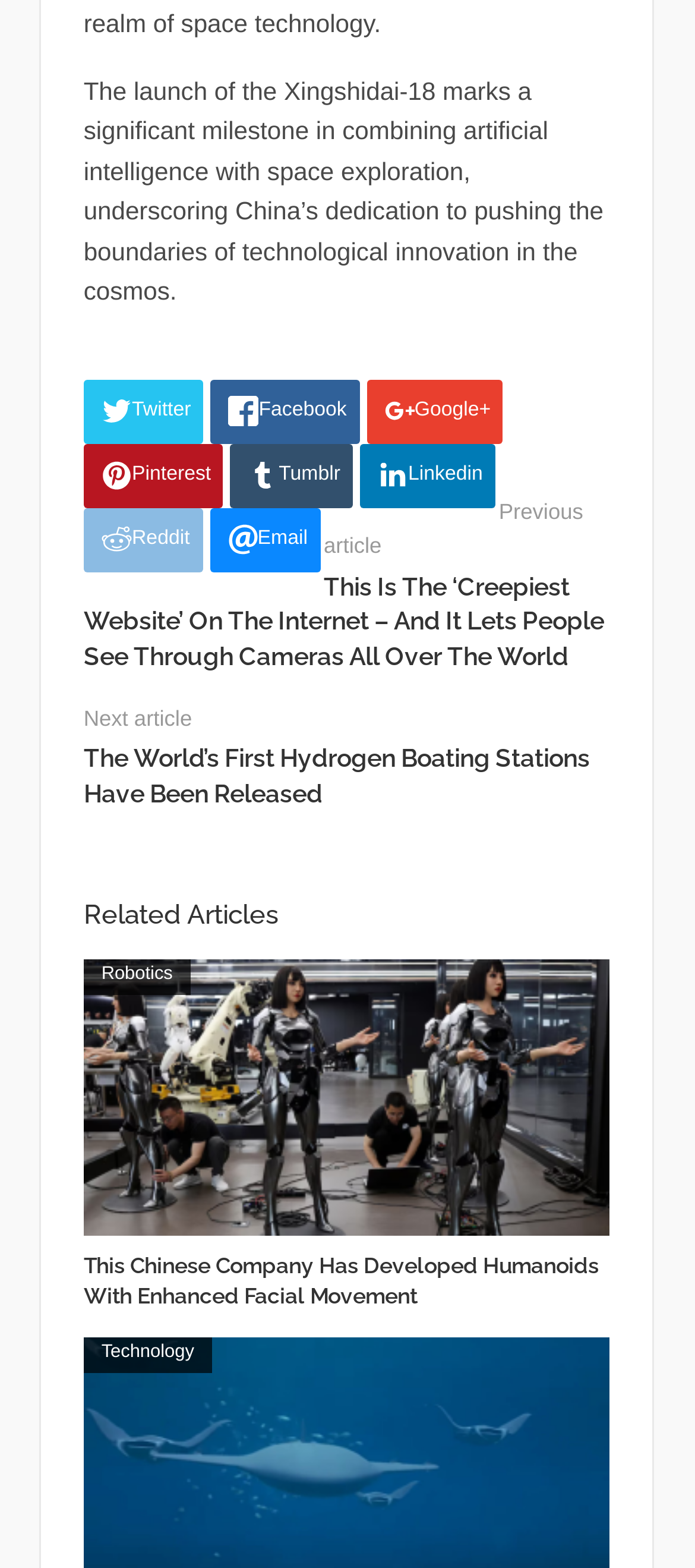How many related articles are present?
Please respond to the question thoroughly and include all relevant details.

There are three related articles present, namely 'This Chinese Company Has Developed Humanoids With Enhanced Facial Movement', 'Robotics', and 'China Is Planning To Deploy A Fleet Of U.S. Manta Ray-like Undersea Spy Drones', each with an accompanying link.